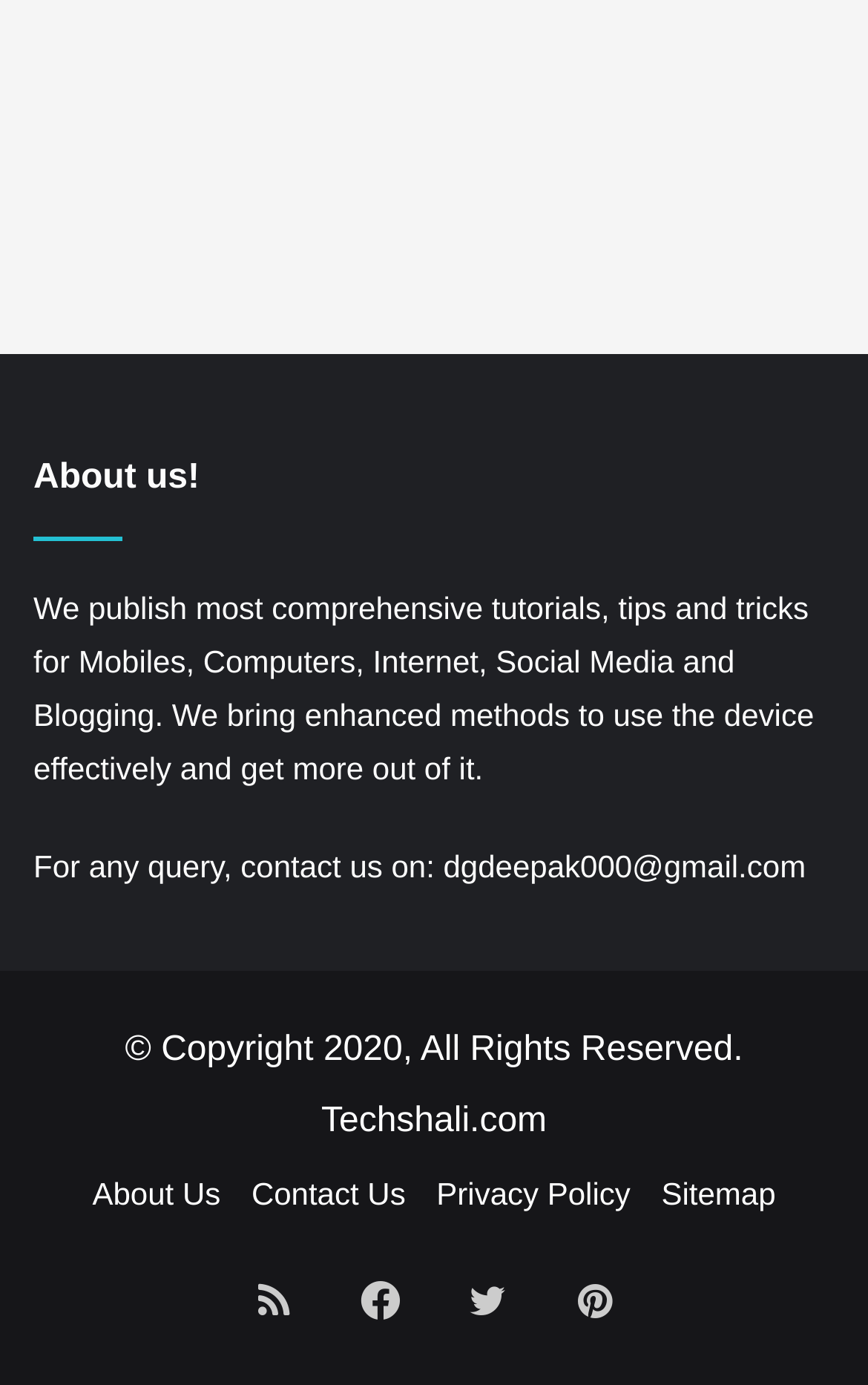Pinpoint the bounding box coordinates of the clickable element to carry out the following instruction: "Click on About Us."

[0.106, 0.849, 0.254, 0.875]